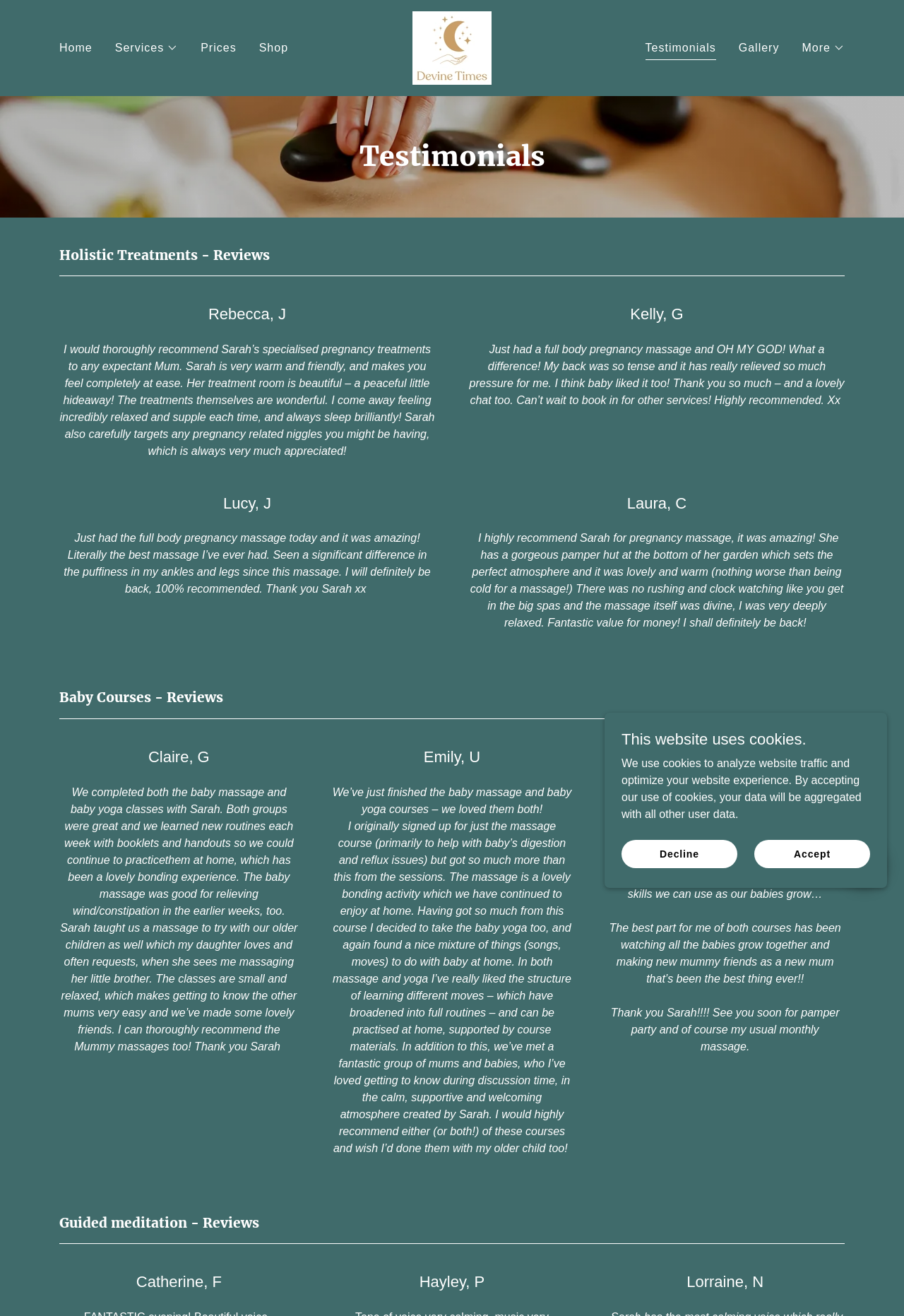Specify the bounding box coordinates of the area to click in order to follow the given instruction: "Click the 'Home' link."

[0.061, 0.027, 0.107, 0.046]